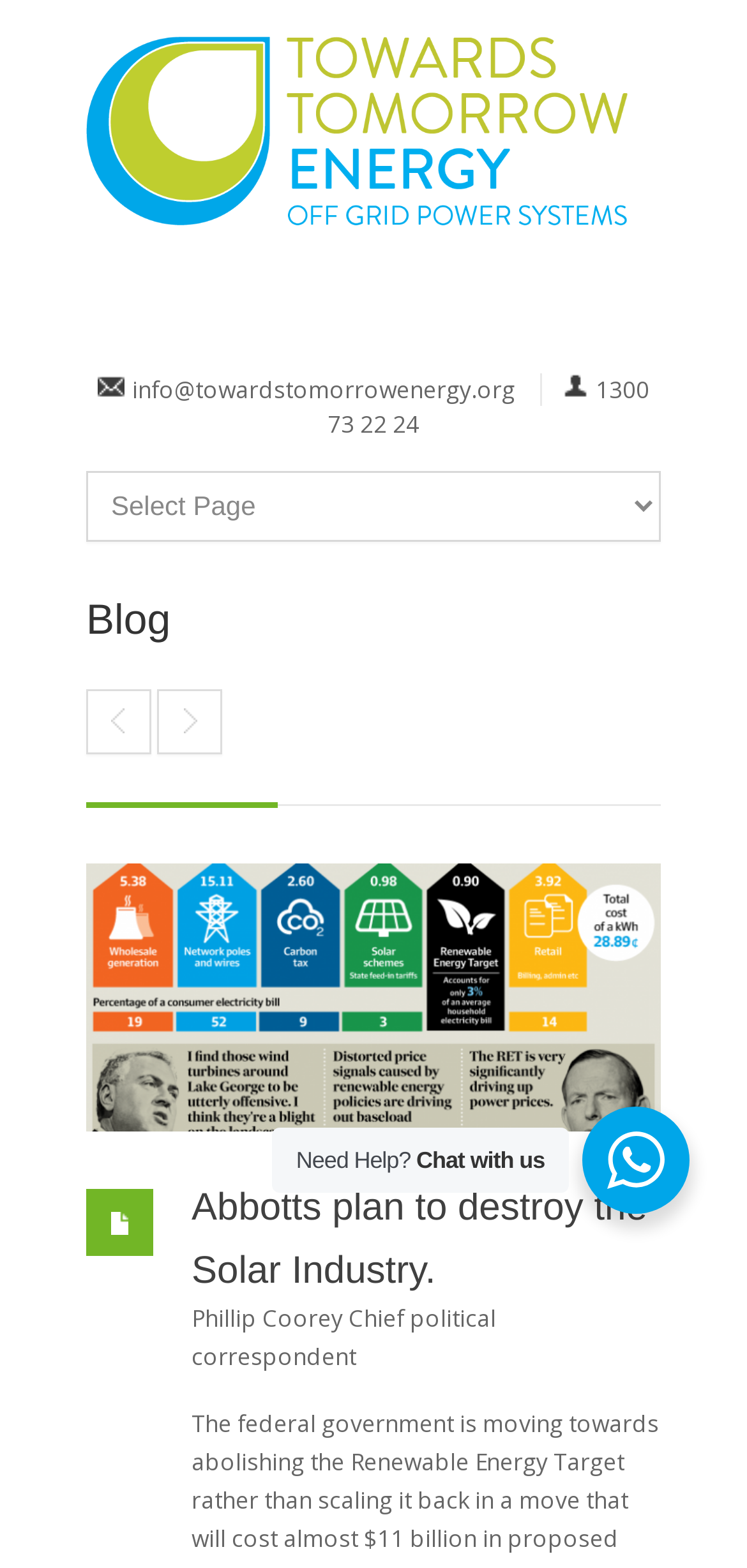Please determine the bounding box coordinates for the element that should be clicked to follow these instructions: "Share the page via Facebook".

None